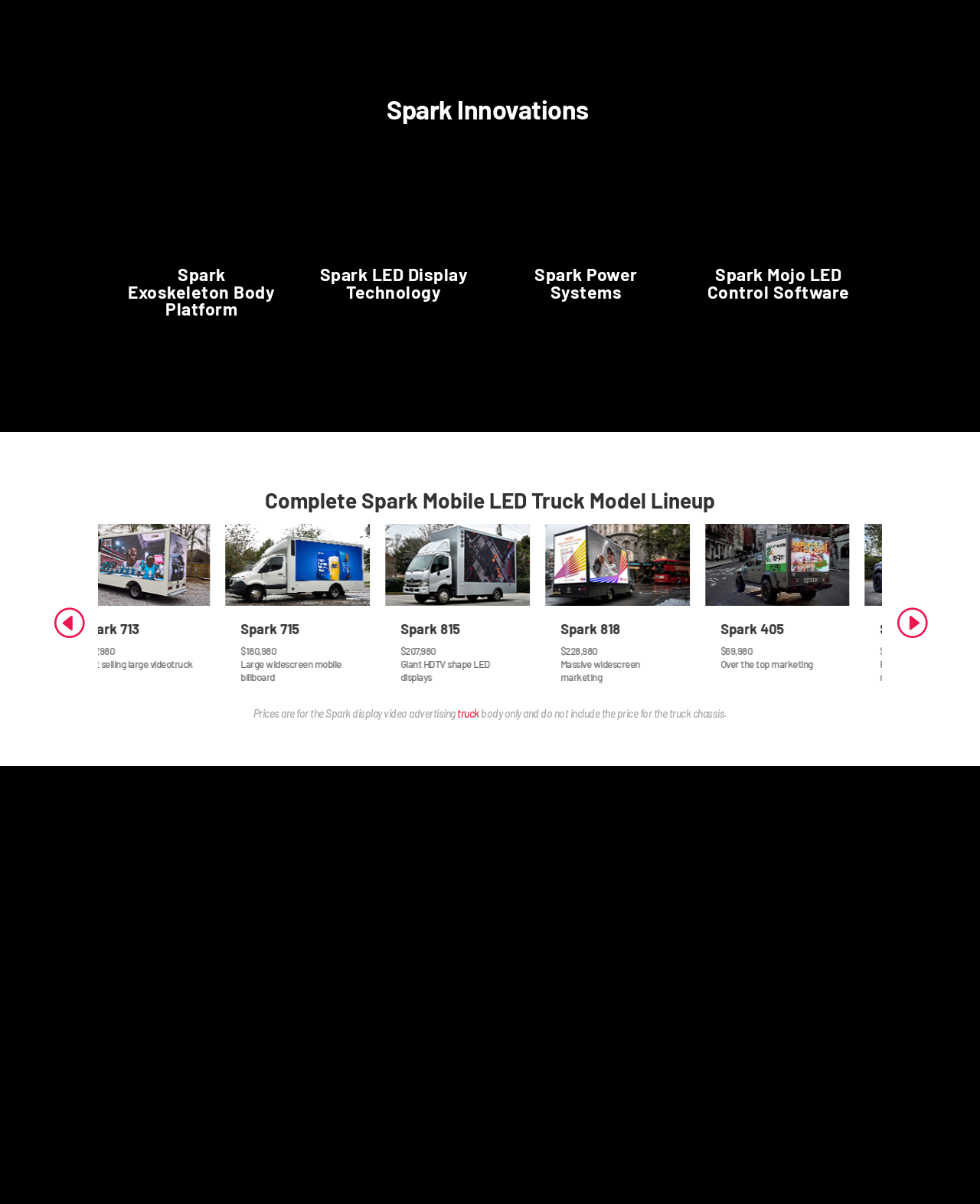Please identify the bounding box coordinates of the region to click in order to complete the task: "Click the 'About Spark' link". The coordinates must be four float numbers between 0 and 1, specified as [left, top, right, bottom].

[0.1, 0.78, 0.267, 0.807]